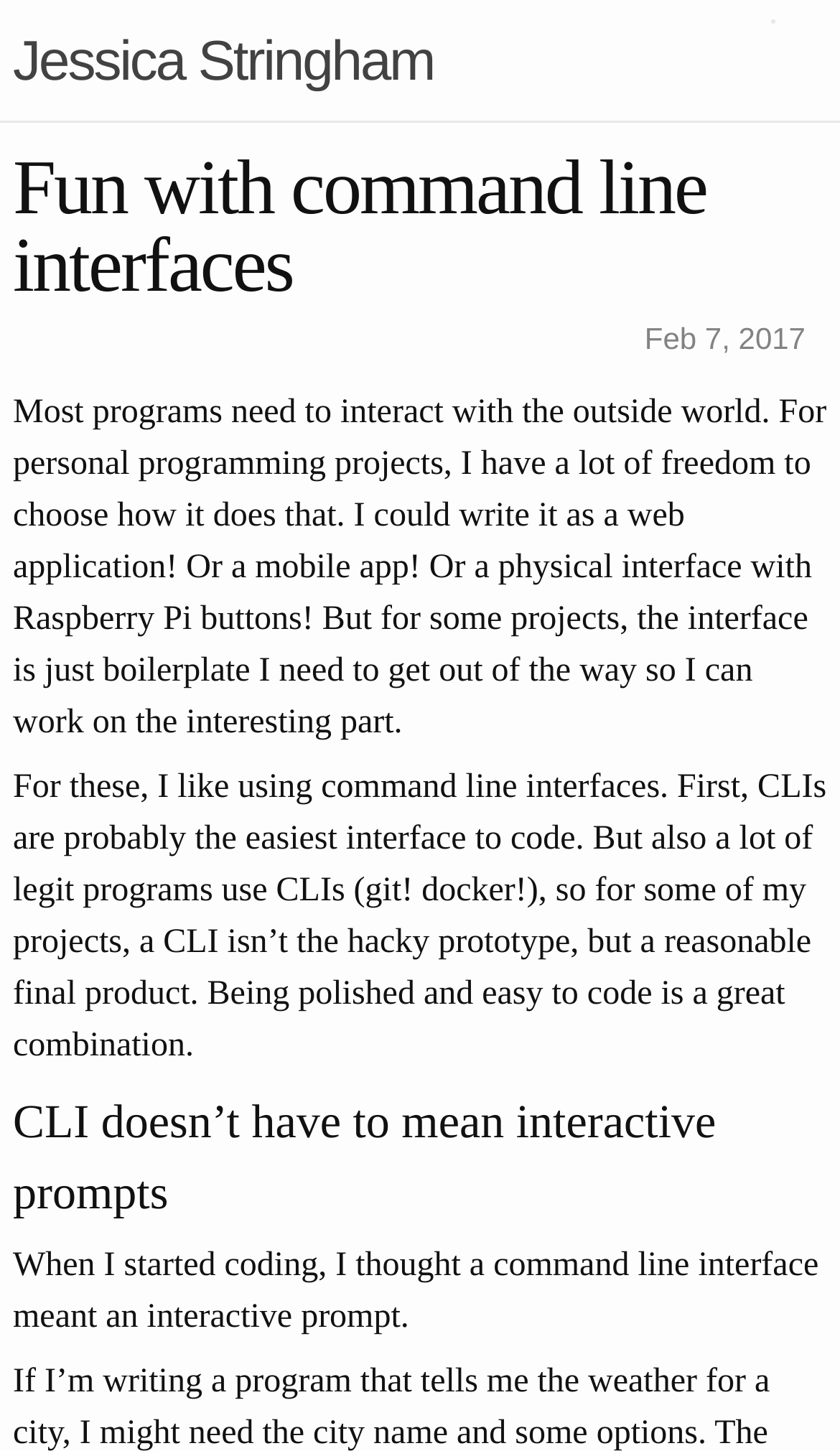Please determine the bounding box coordinates for the UI element described as: "Jessica Stringham".

[0.015, 0.0, 0.516, 0.083]